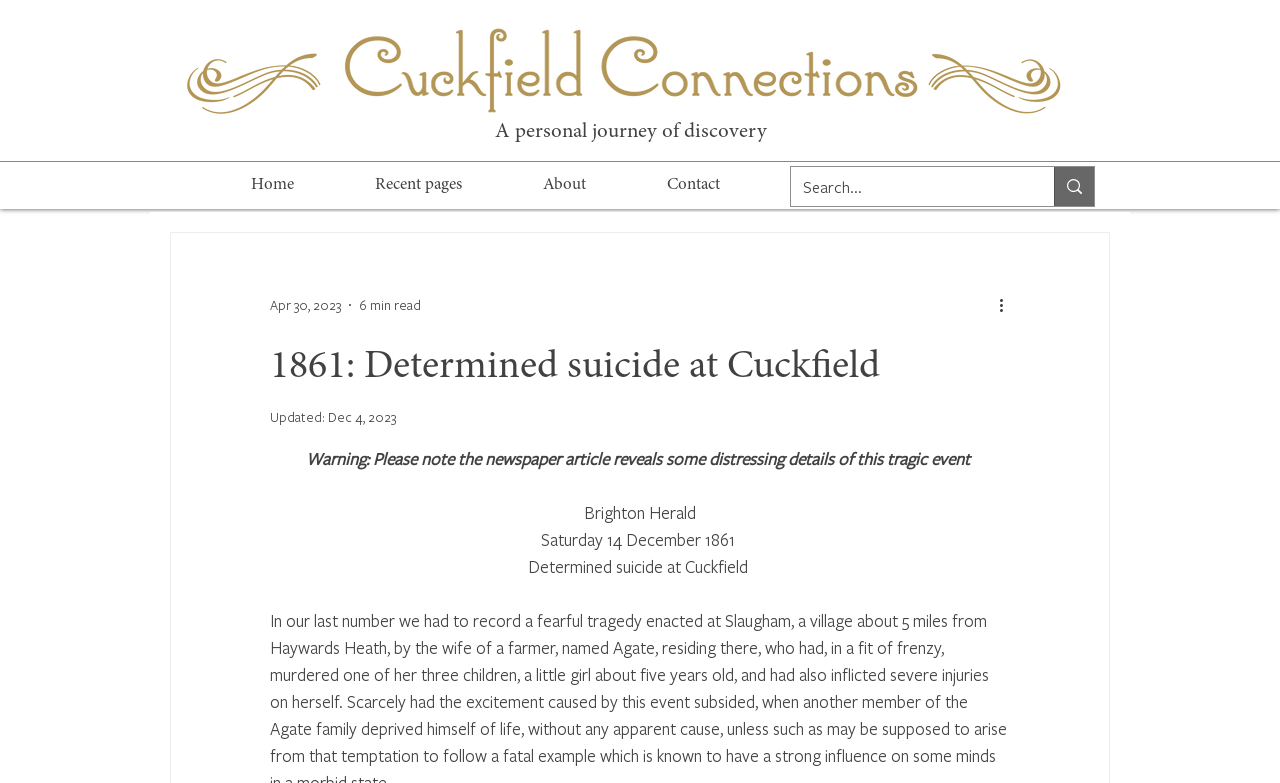Give a succinct answer to this question in a single word or phrase: 
What is the warning about the newspaper article?

Distressing details of a tragic event